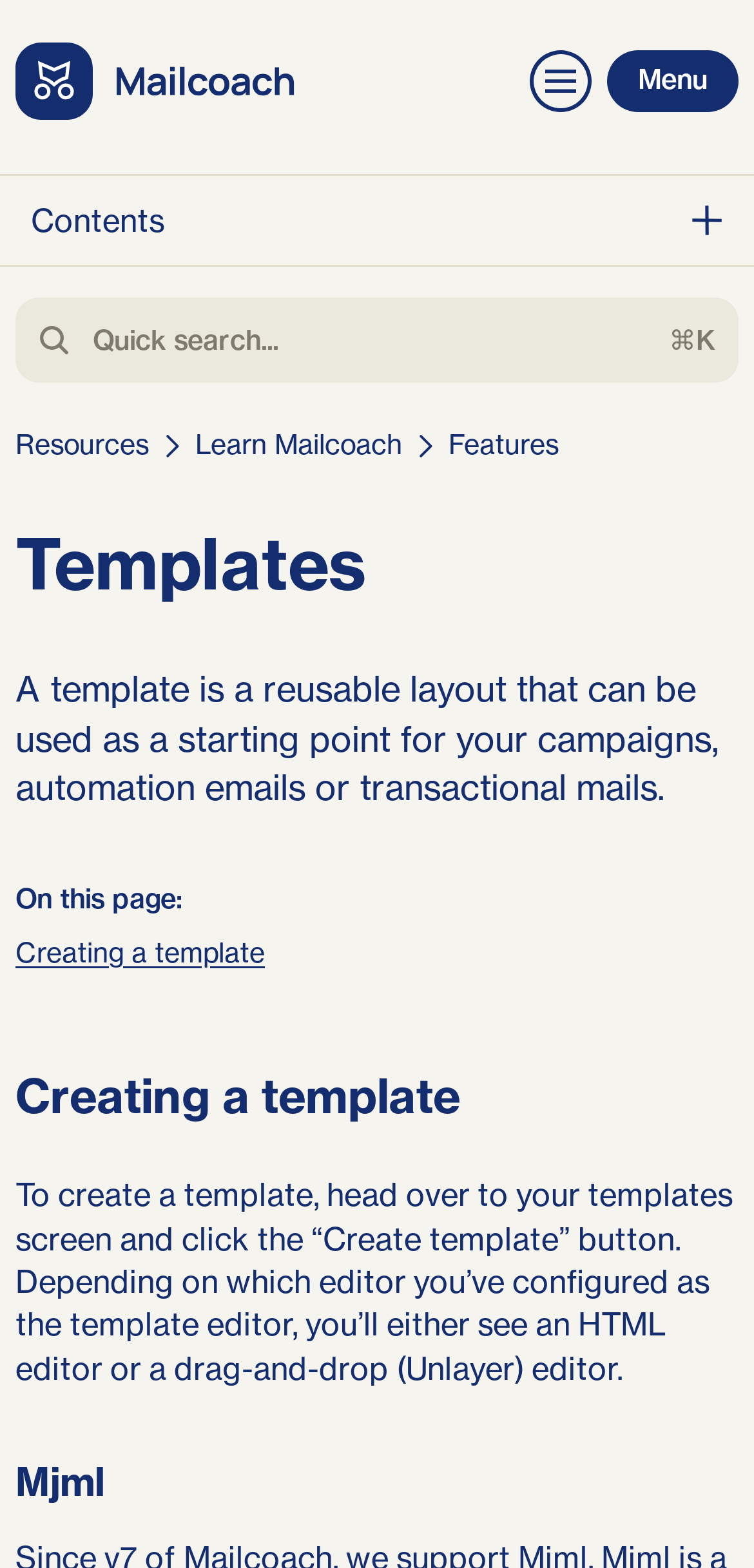Provide an in-depth caption for the contents of the webpage.

The webpage is about templates in Mailcoach, a platform for creating campaigns, automation emails, and transactional mails. At the top left, there is a link with an accompanying image, and on the top right, there is a menu button with an image. Below the menu button, there is a static text "Contents". 

On the top right corner, there is a button with an image, and next to it, there is a small image. Below these elements, there is a search box with a placeholder text "Quick search...". To the right of the search box, there is a static text "⌘K". 

On the left side, there are three links: "Resources", "Learn Mailcoach", and "Features", each accompanied by an image. Below these links, there is a heading "Templates" in a larger font size. 

The main content of the page starts with a paragraph explaining what a template is, followed by a subheading "On this page:". Below this subheading, there is a link "Creating a template". The page then provides a step-by-step guide on creating a template, including headings "Creating a template #" and "Mjml #", and paragraphs of descriptive text explaining the process.